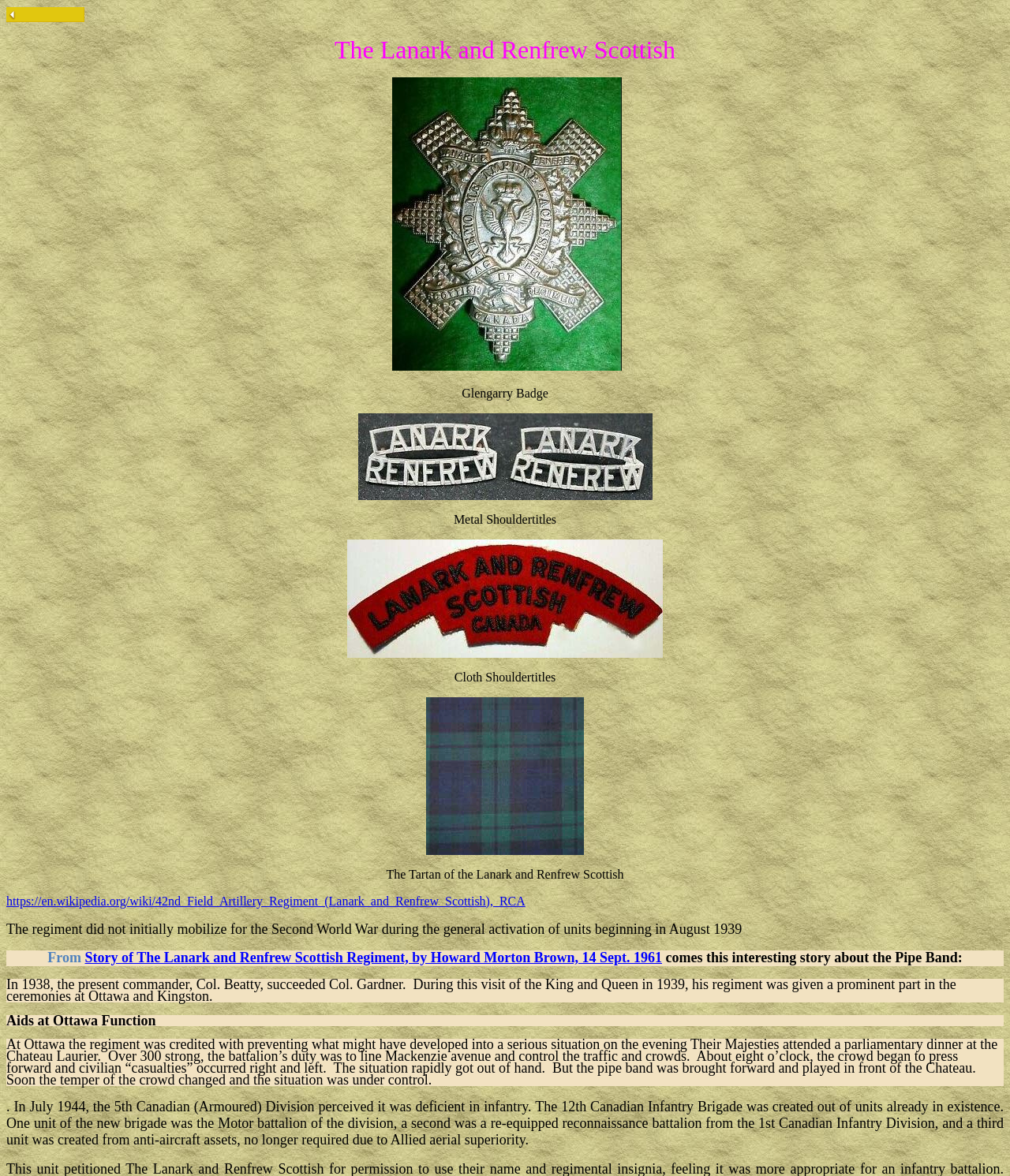What is the topic of the story mentioned in the heading?
Using the image as a reference, answer the question with a short word or phrase.

The Lanark and Renfrew Scottish Regiment